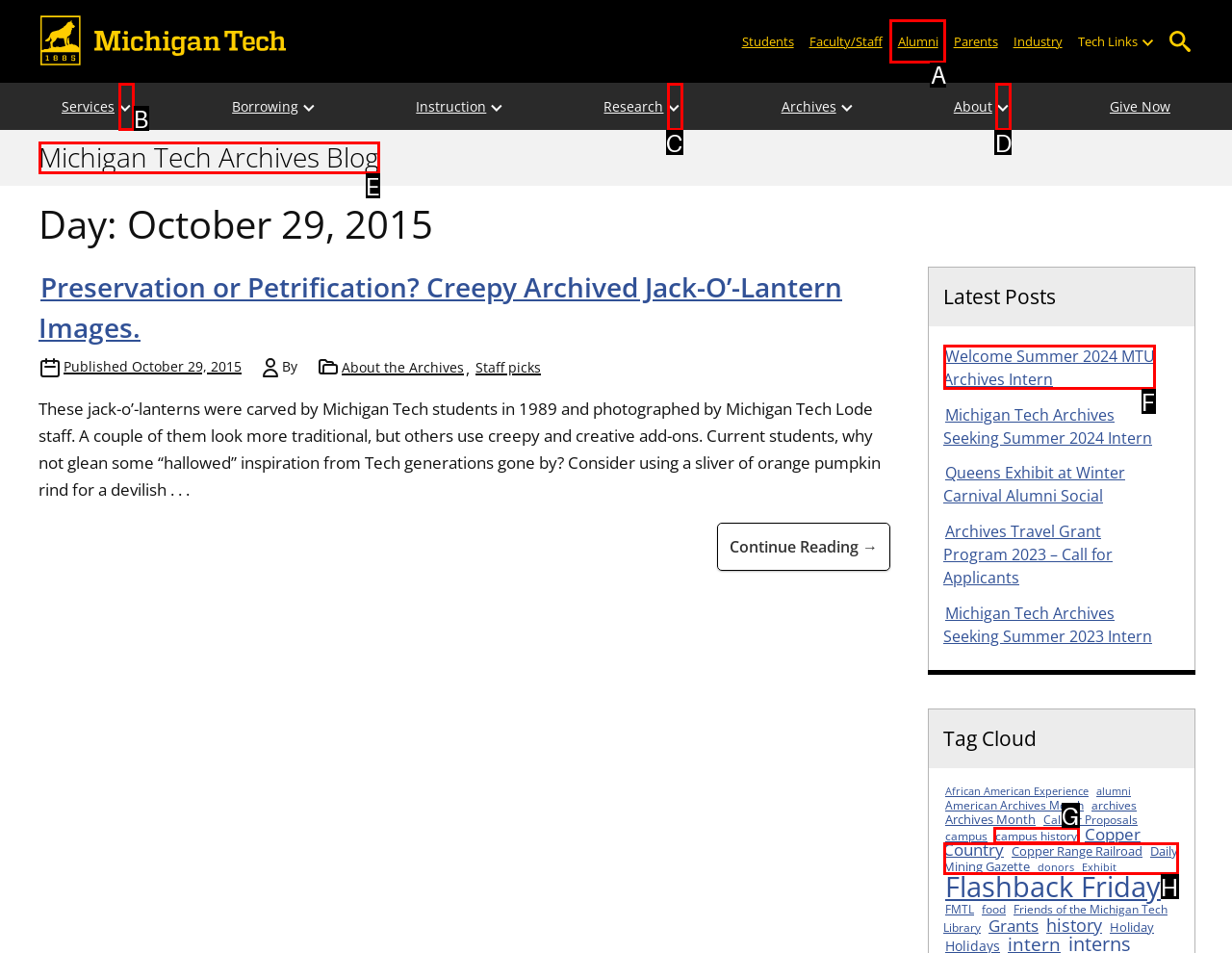Choose the option that aligns with the description: parent_node: Research aria-label="Open sub-menu"
Respond with the letter of the chosen option directly.

C